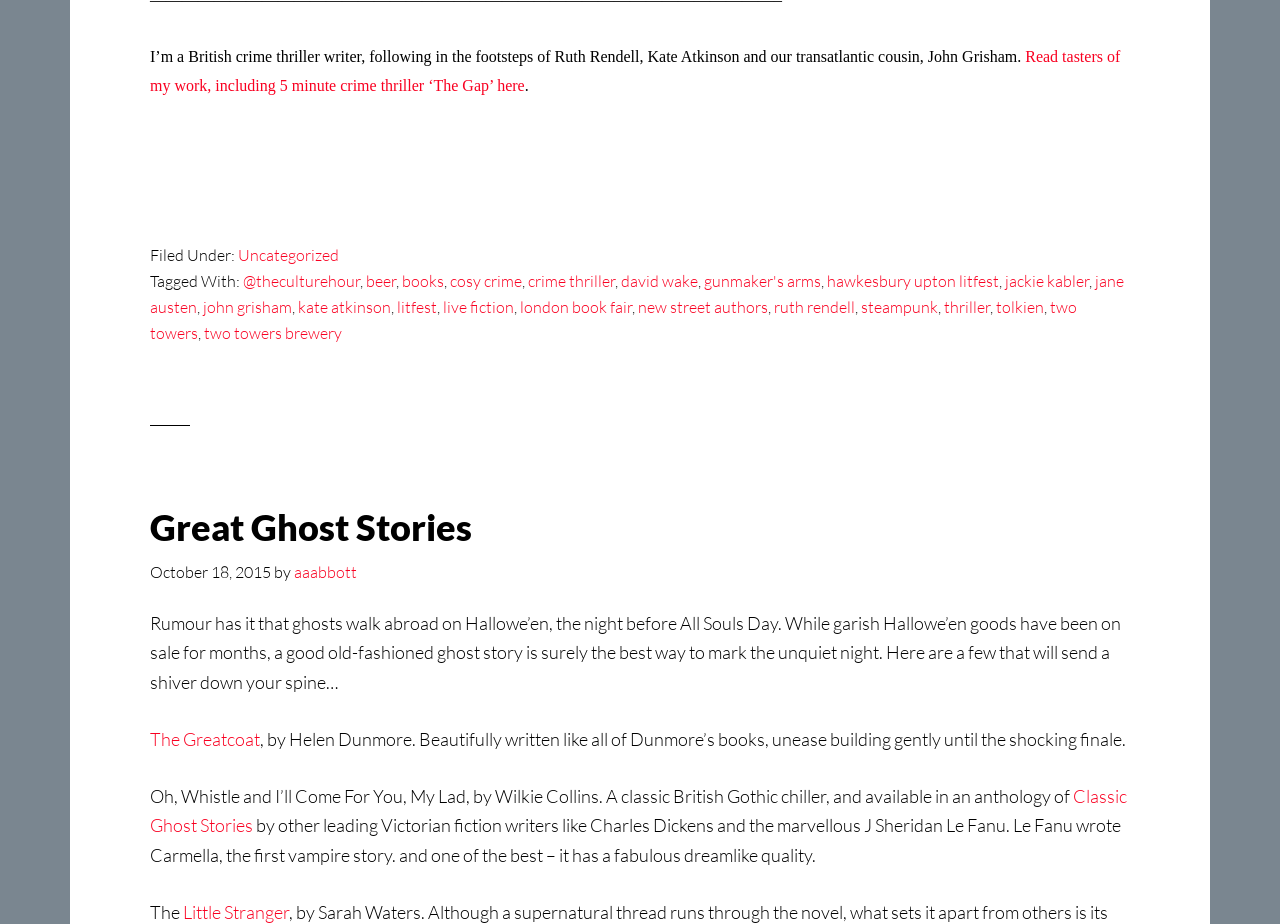Pinpoint the bounding box coordinates of the clickable area necessary to execute the following instruction: "Read tasters of my work". The coordinates should be given as four float numbers between 0 and 1, namely [left, top, right, bottom].

[0.117, 0.052, 0.875, 0.102]